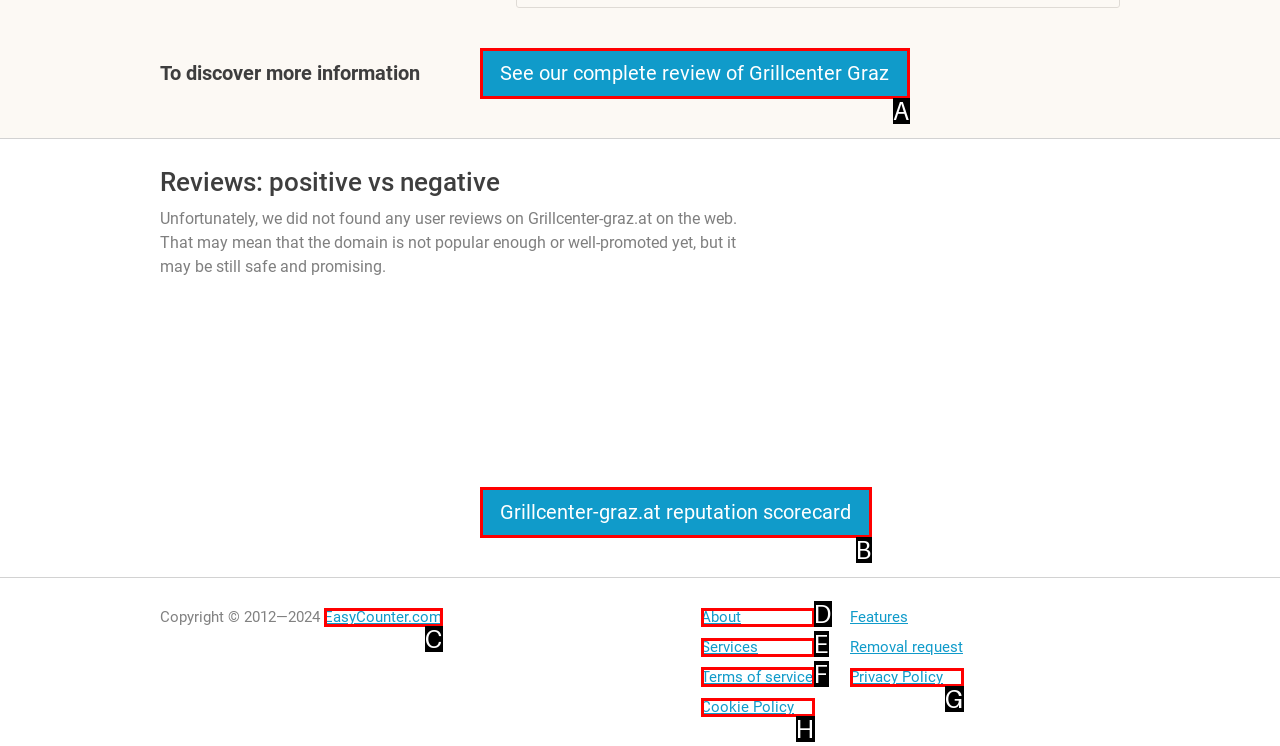Pick the option that should be clicked to perform the following task: View the terms of service
Answer with the letter of the selected option from the available choices.

F